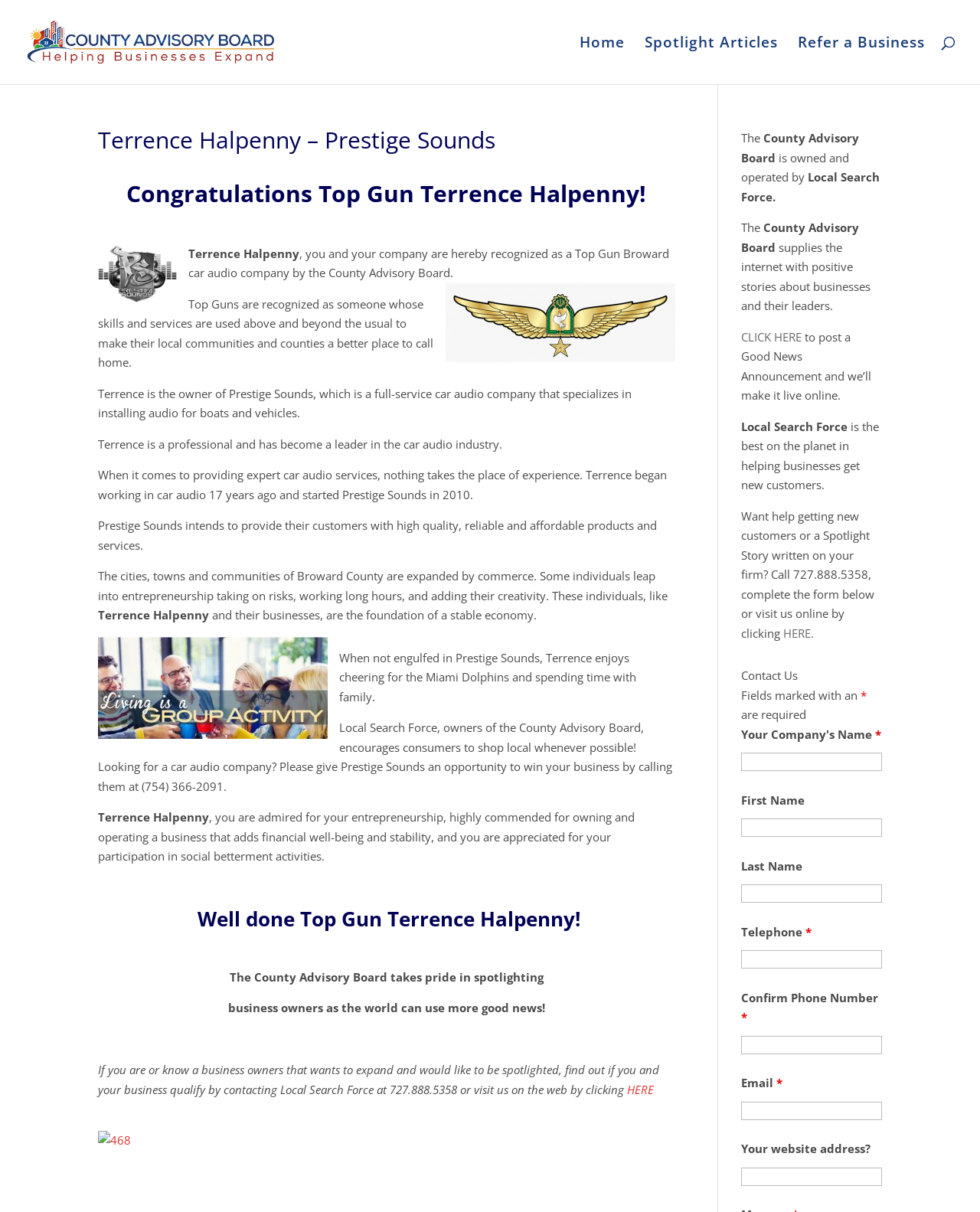What is the name of the sports team Terrence Halpenny cheers for?
Based on the content of the image, thoroughly explain and answer the question.

The answer can be found in the article section of the webpage, where it is mentioned that 'When not engulfed in Prestige Sounds, Terrence enjoys cheering for the Miami Dolphins and spending time with family.'